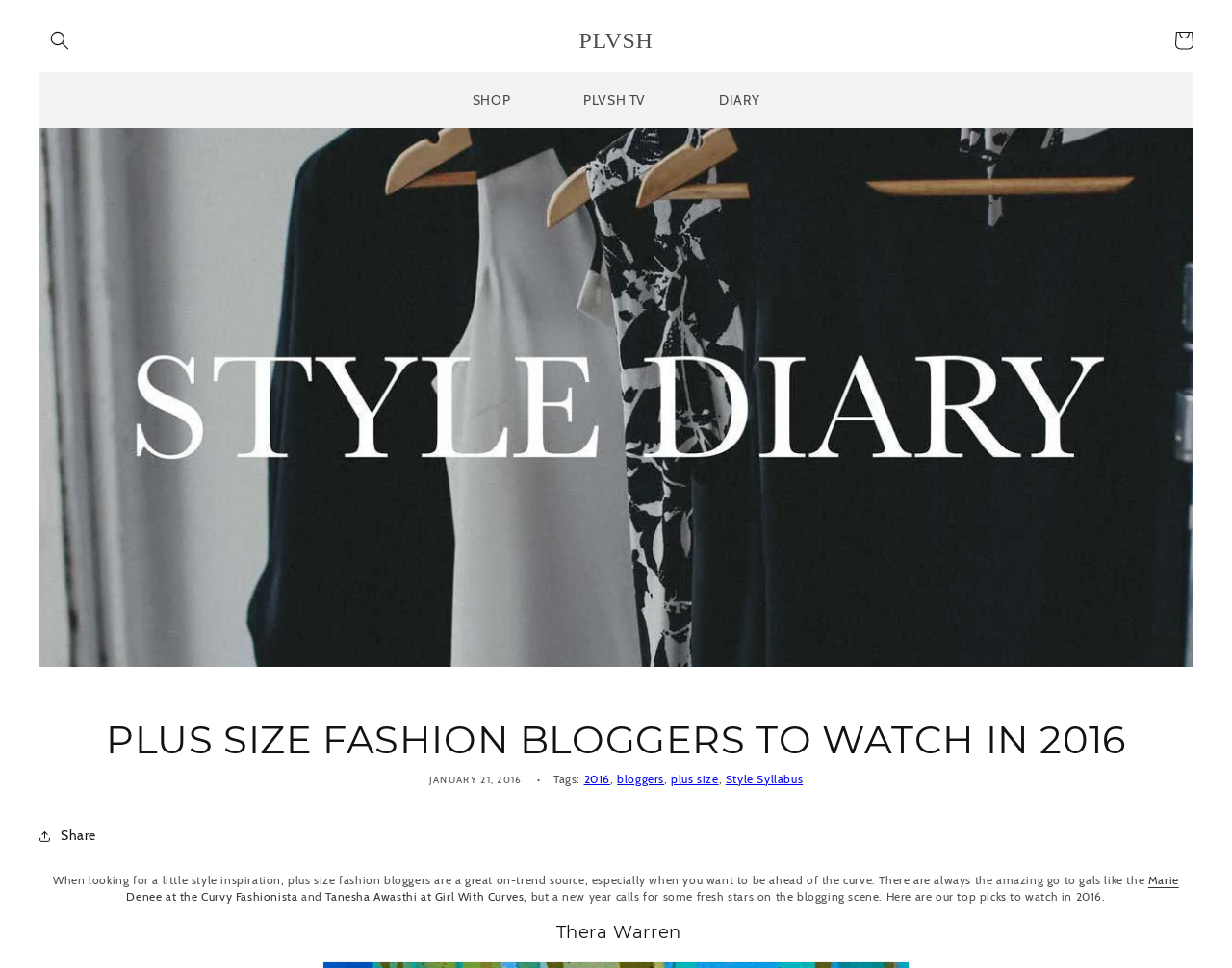Can you provide the bounding box coordinates for the element that should be clicked to implement the instruction: "Read the diary"?

[0.572, 0.074, 0.628, 0.132]